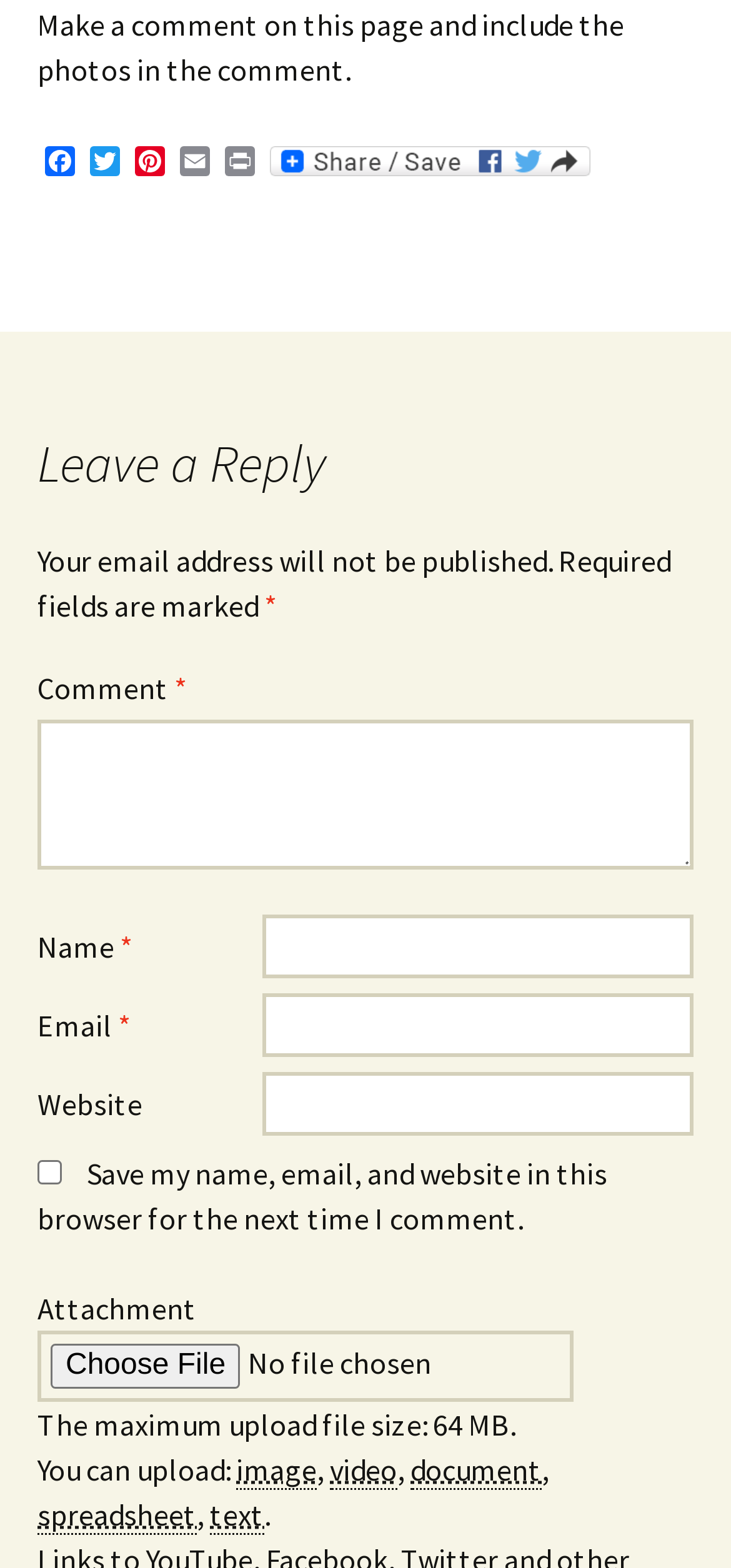From the webpage screenshot, predict the bounding box coordinates (top-left x, top-left y, bottom-right x, bottom-right y) for the UI element described here: parent_node: Website name="url"

[0.359, 0.683, 0.949, 0.724]